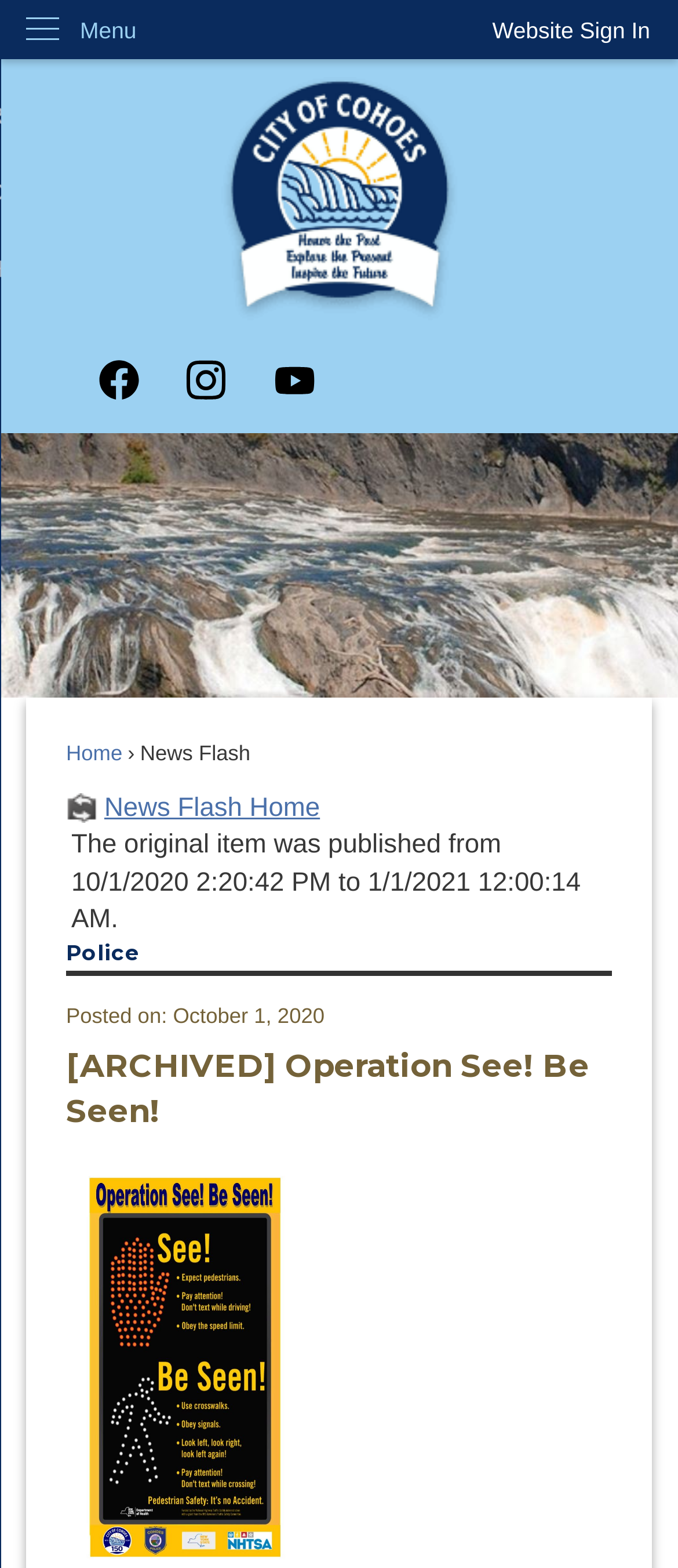Please predict the bounding box coordinates (top-left x, top-left y, bottom-right x, bottom-right y) for the UI element in the screenshot that fits the description: aria-label="Instagram graphic"

[0.275, 0.23, 0.334, 0.256]